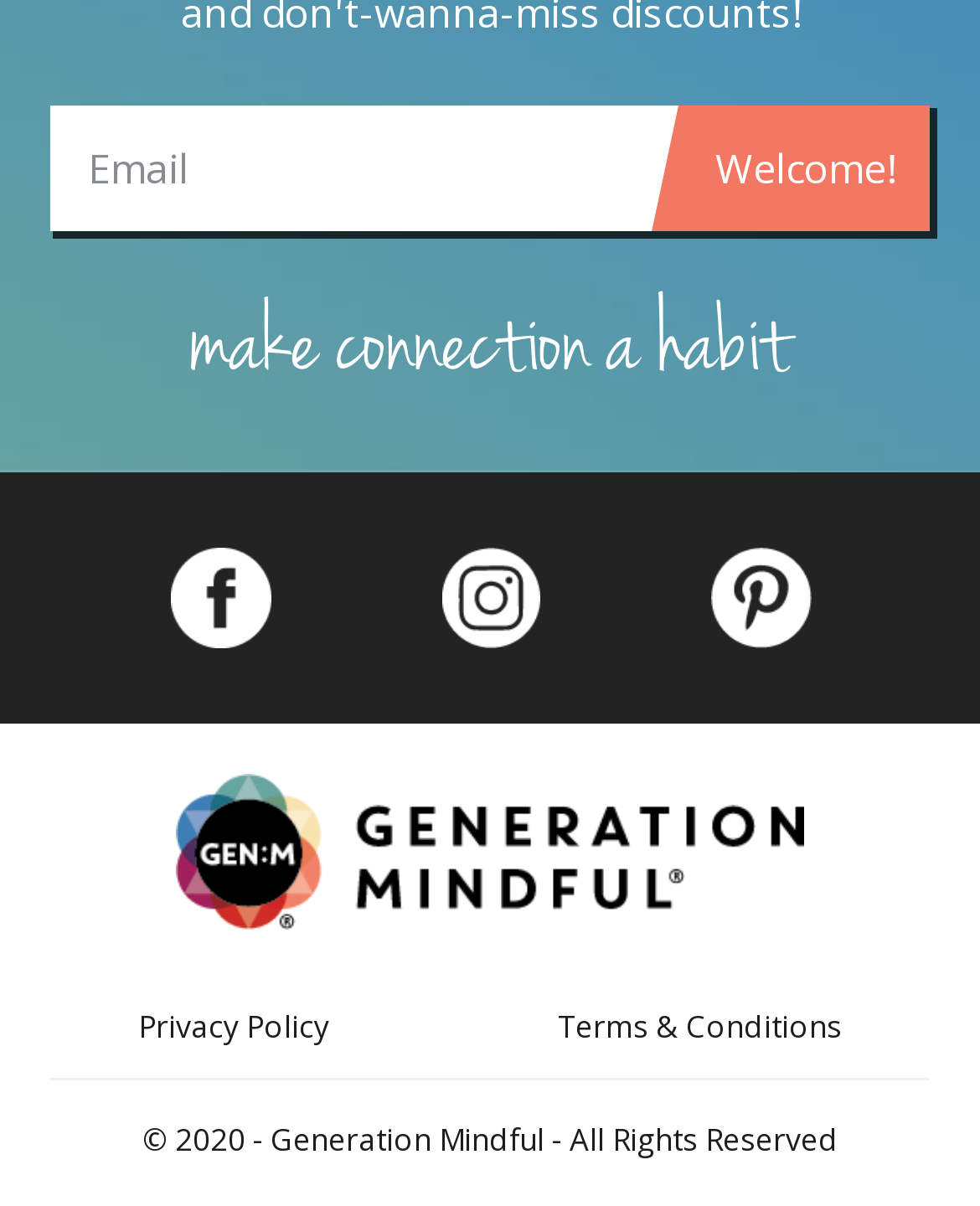Give a one-word or phrase response to the following question: How many links are there in the middle section?

3